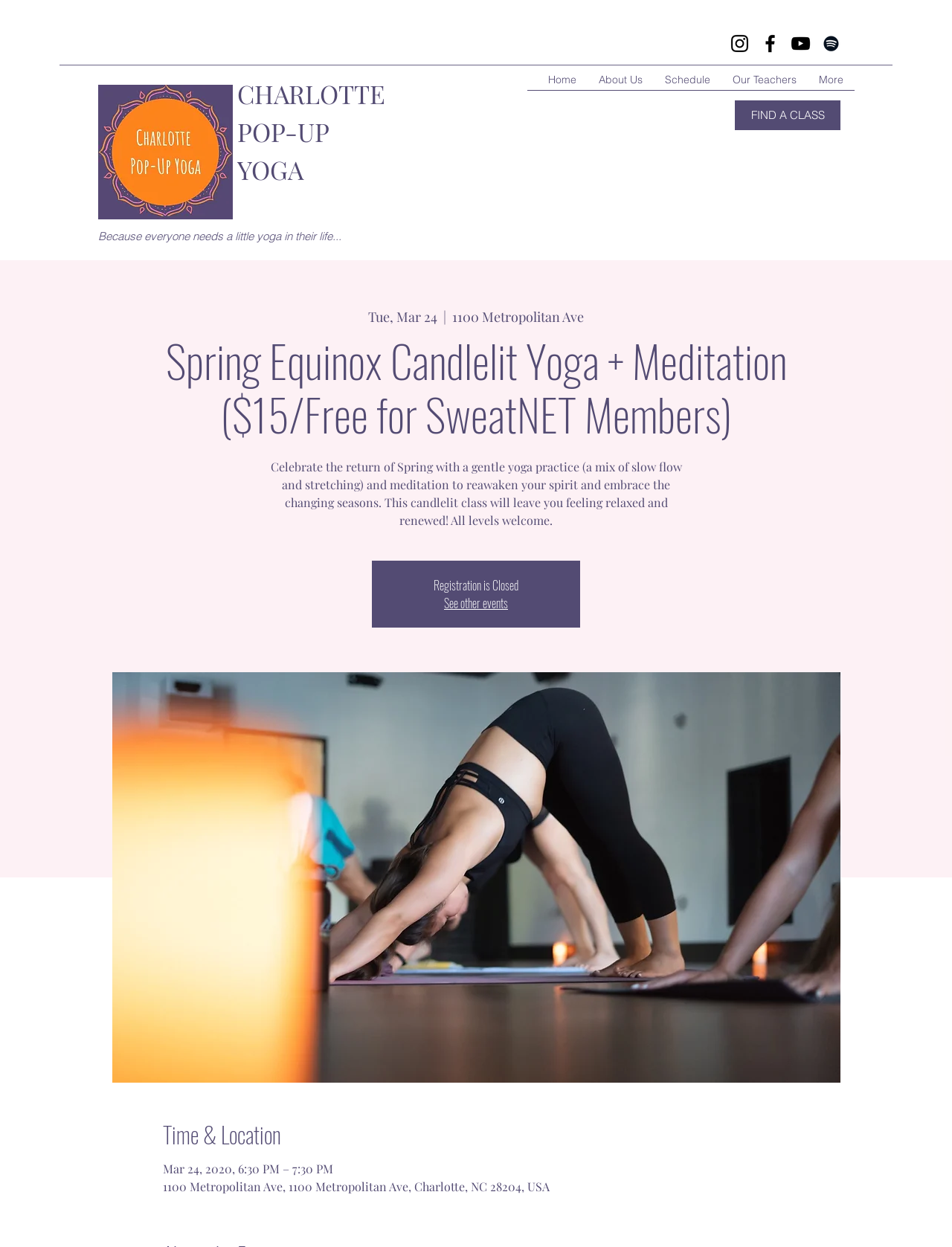Pinpoint the bounding box coordinates for the area that should be clicked to perform the following instruction: "Find a class".

[0.772, 0.081, 0.883, 0.104]